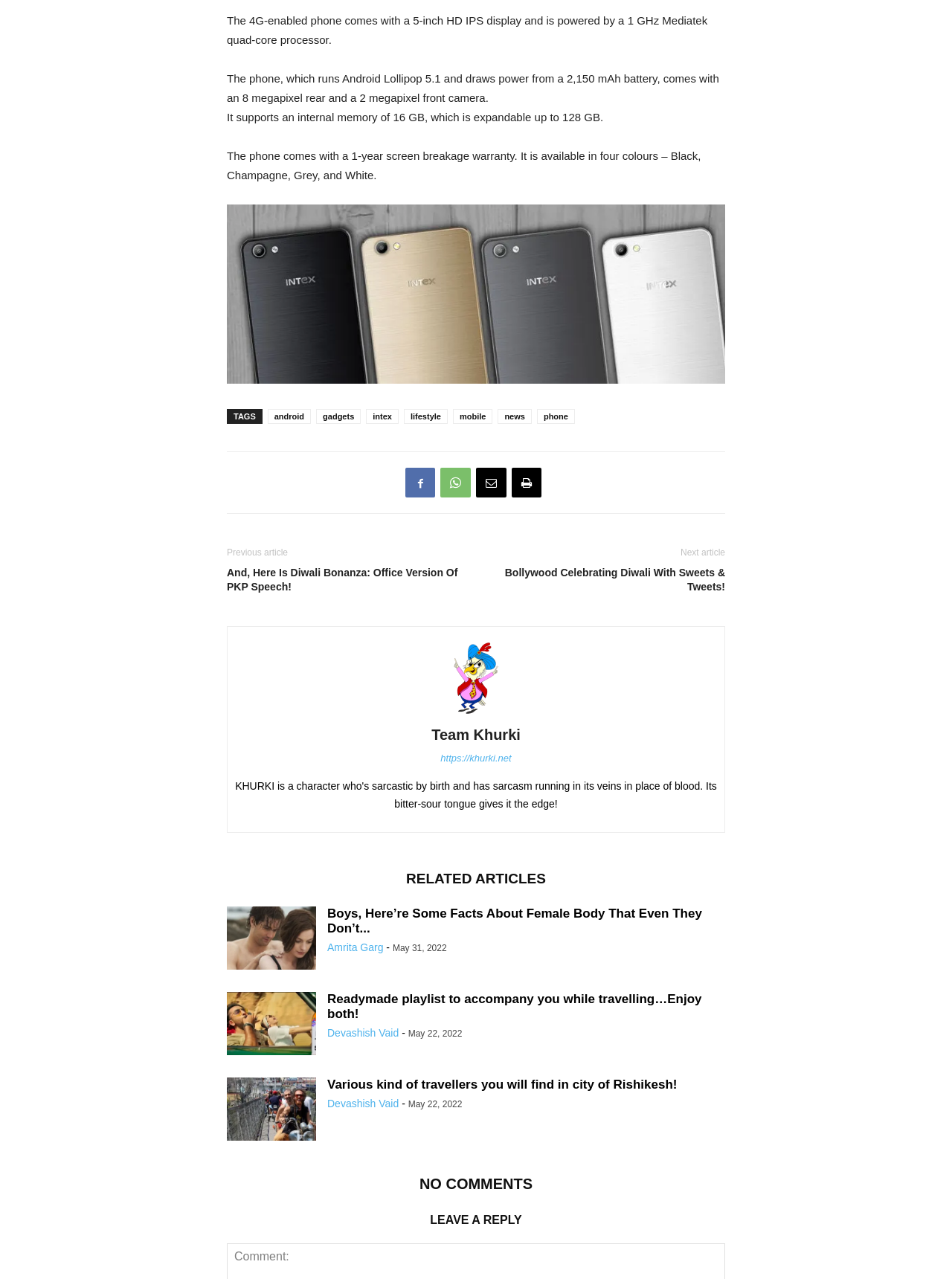Provide the bounding box coordinates for the area that should be clicked to complete the instruction: "leave a reply".

[0.238, 0.945, 0.762, 0.962]